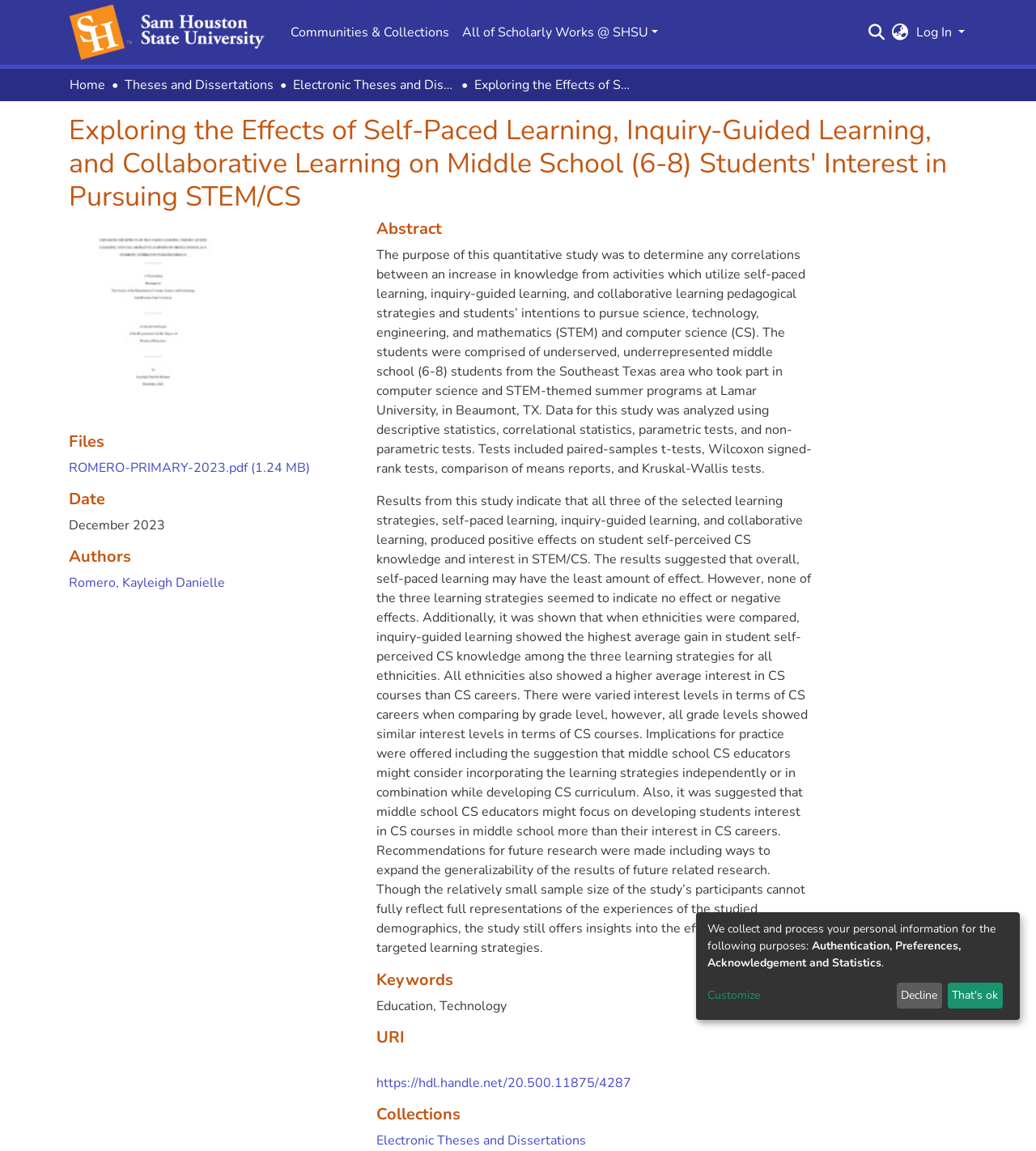Locate the bounding box coordinates of the element you need to click to accomplish the task described by this instruction: "View the abstract of the thesis".

[0.363, 0.191, 0.785, 0.208]